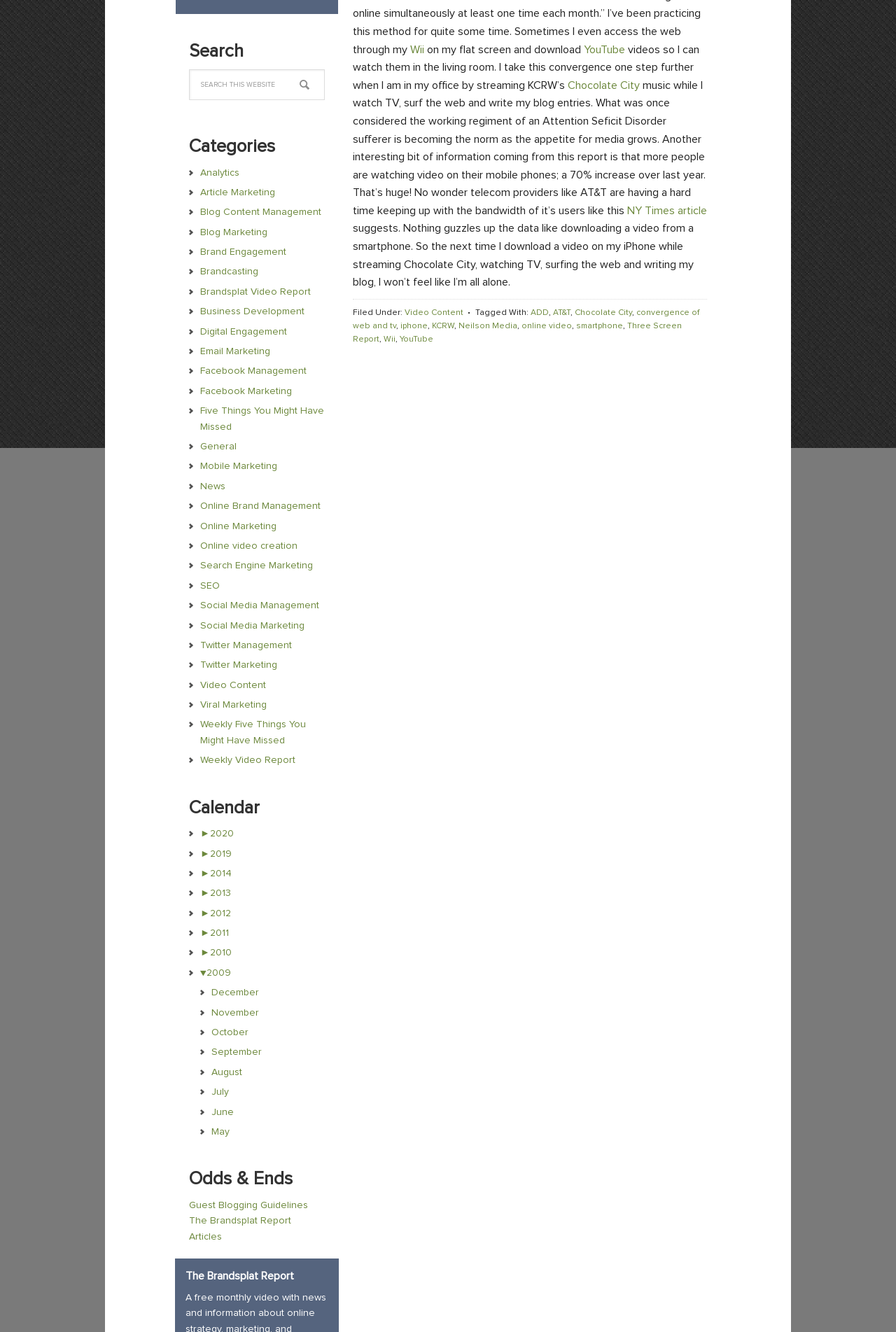Given the element description iphone, identify the bounding box coordinates for the UI element on the webpage screenshot. The format should be (top-left x, top-left y, bottom-right x, bottom-right y), with values between 0 and 1.

[0.447, 0.242, 0.477, 0.248]